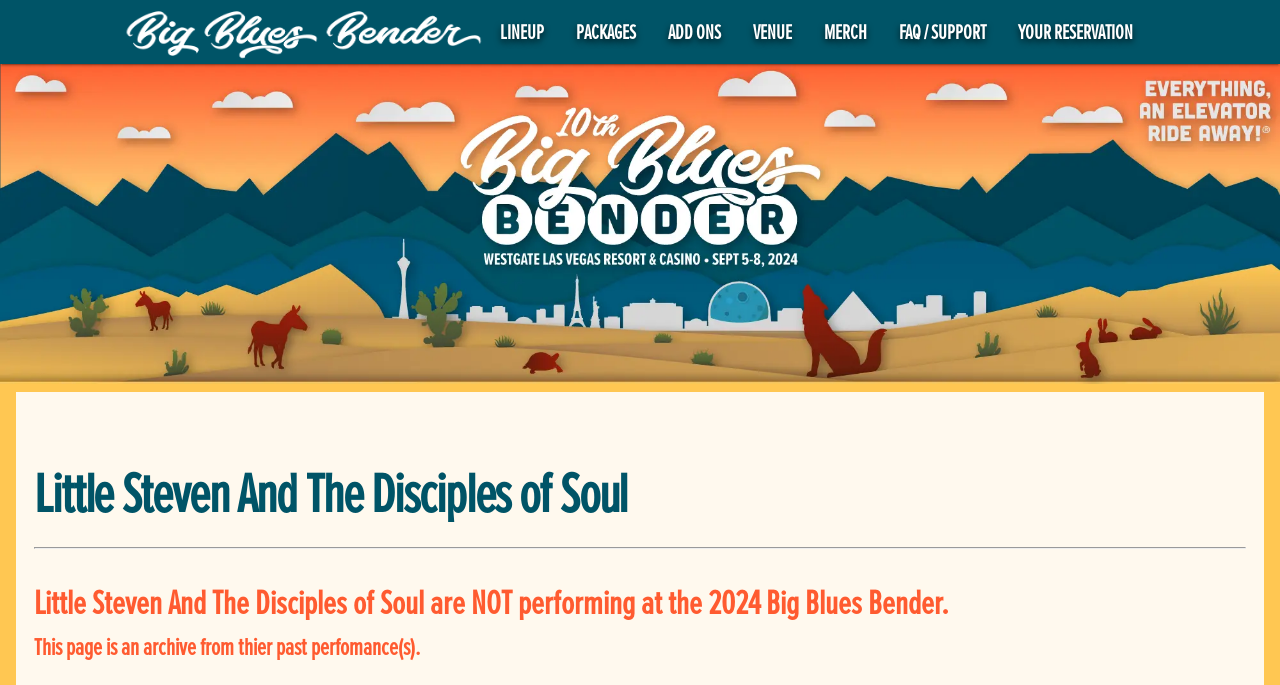Answer the question below in one word or phrase:
How many images are on the webpage?

2